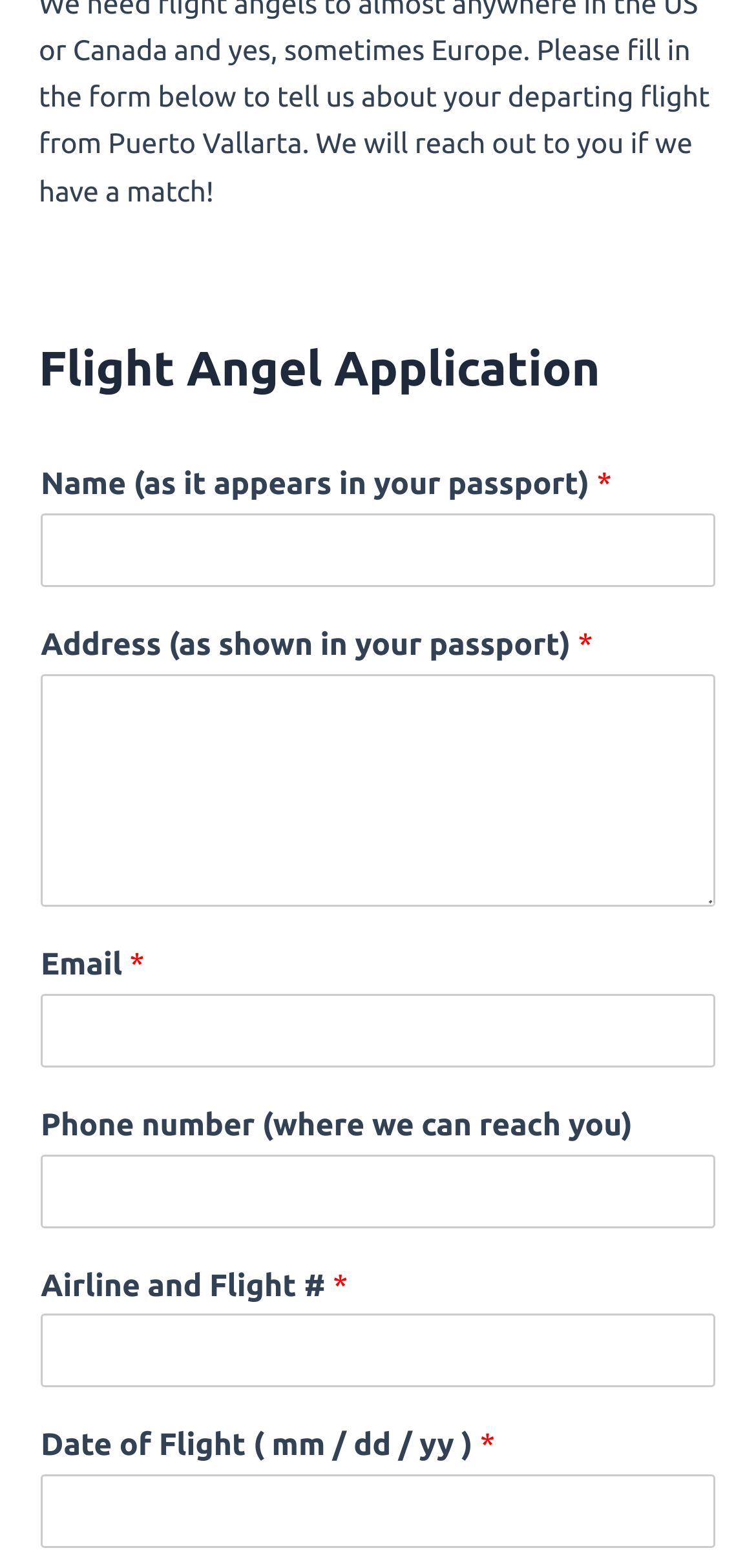How many text fields are there?
From the image, respond using a single word or phrase.

5